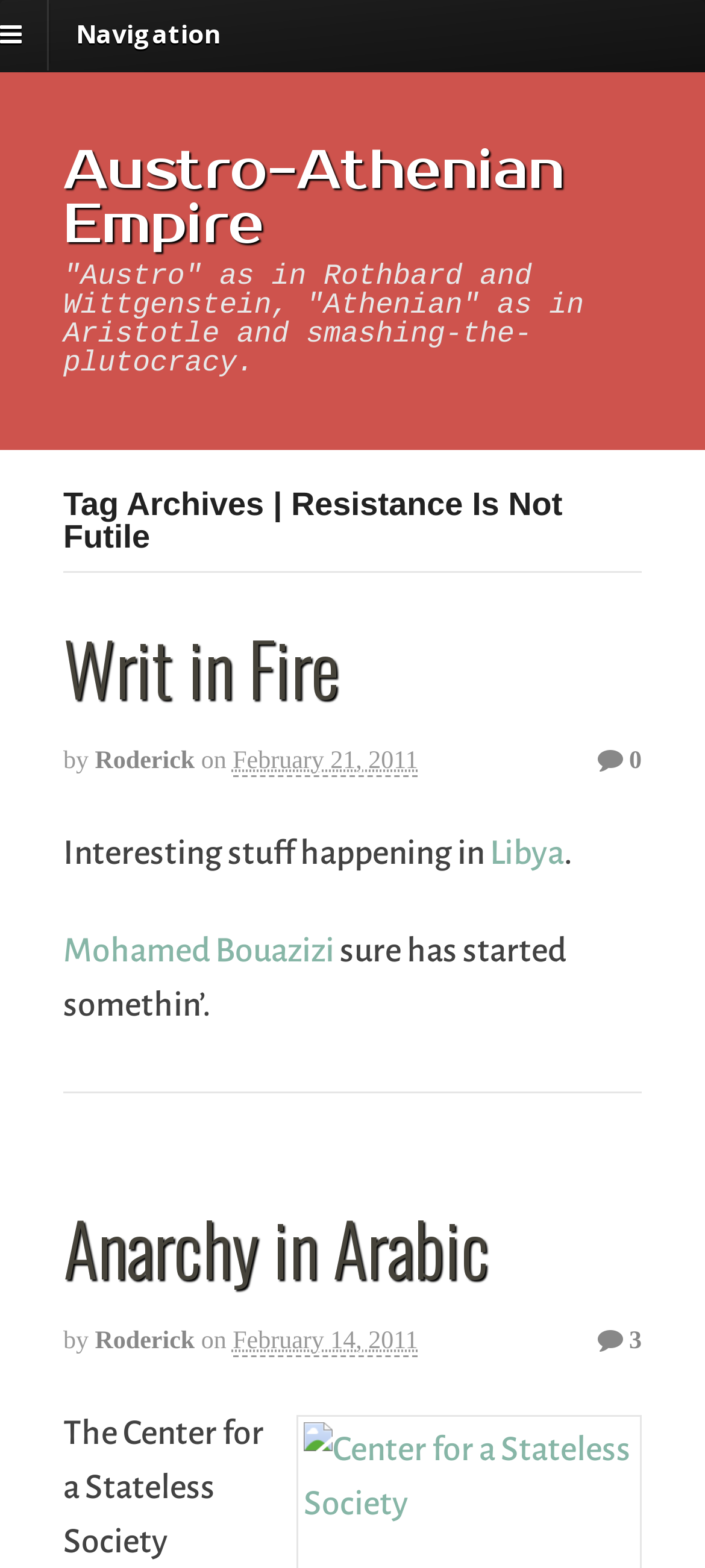Provide a comprehensive description of the webpage.

The webpage is about the Austro-Athenian Empire, with a focus on resistance and anarchy. At the top, there is a navigation link. Below it, the title "Austro-Athenian Empire" is displayed, accompanied by a descriptive text that explains the origin of the name. 

Further down, there is a heading "Tag Archives | Resistance Is Not Futile" followed by an article section. Within this section, there are two blog posts. The first post, titled "Writ in Fire", is written by Roderick and dated February 21, 2011. The post contains a brief text about interesting events happening in Libya, mentioning Mohamed Bouazizi. 

Below this post, there is a horizontal separator, followed by another post titled "Anarchy in Arabic", also written by Roderick and dated February 14, 2011. Both posts have a link to the title and a comment count indicator, represented by a Unicode character.